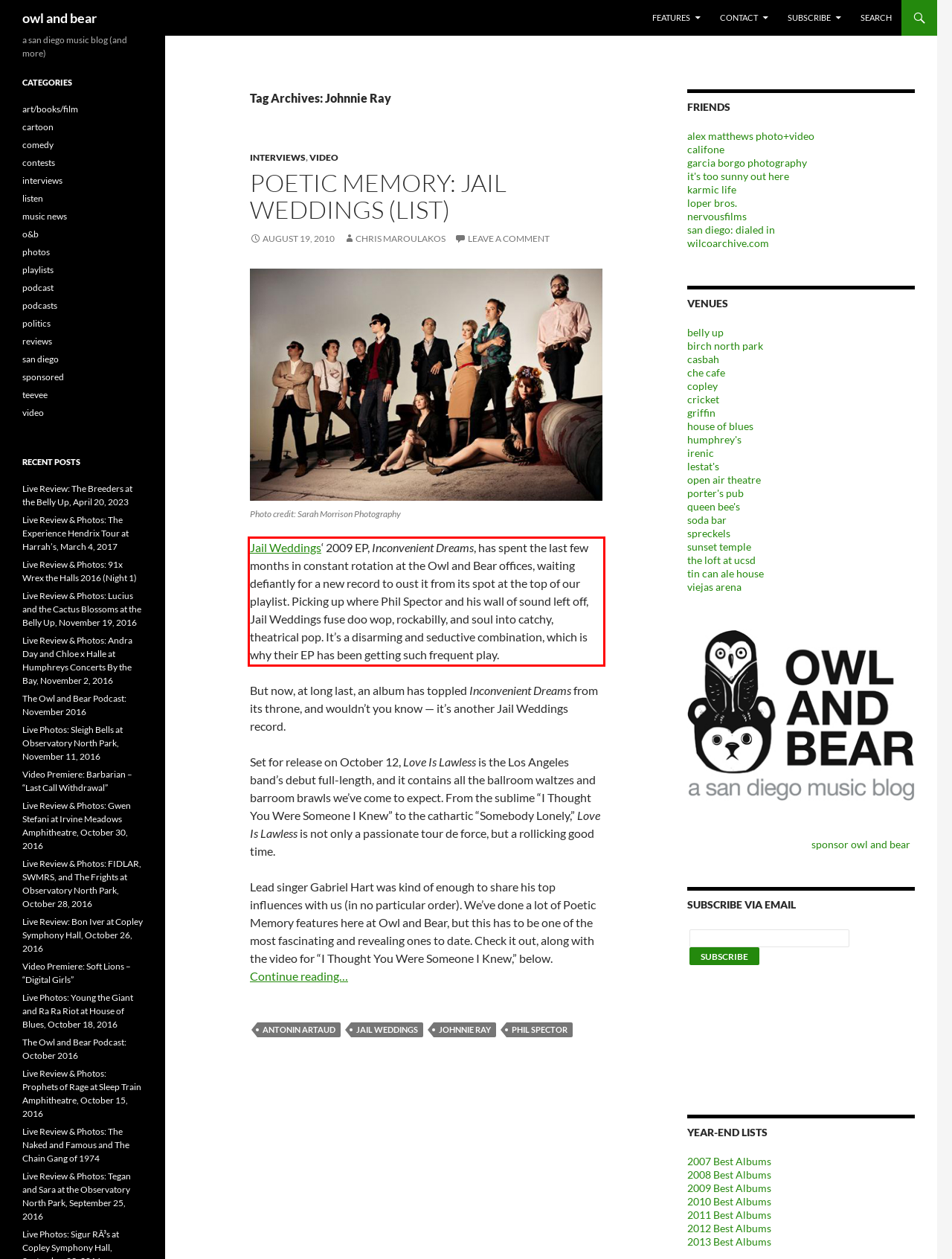Within the screenshot of the webpage, locate the red bounding box and use OCR to identify and provide the text content inside it.

Jail Weddings‘ 2009 EP, Inconvenient Dreams, has spent the last few months in constant rotation at the Owl and Bear offices, waiting defiantly for a new record to oust it from its spot at the top of our playlist. Picking up where Phil Spector and his wall of sound left off, Jail Weddings fuse doo wop, rockabilly, and soul into catchy, theatrical pop. It’s a disarming and seductive combination, which is why their EP has been getting such frequent play.